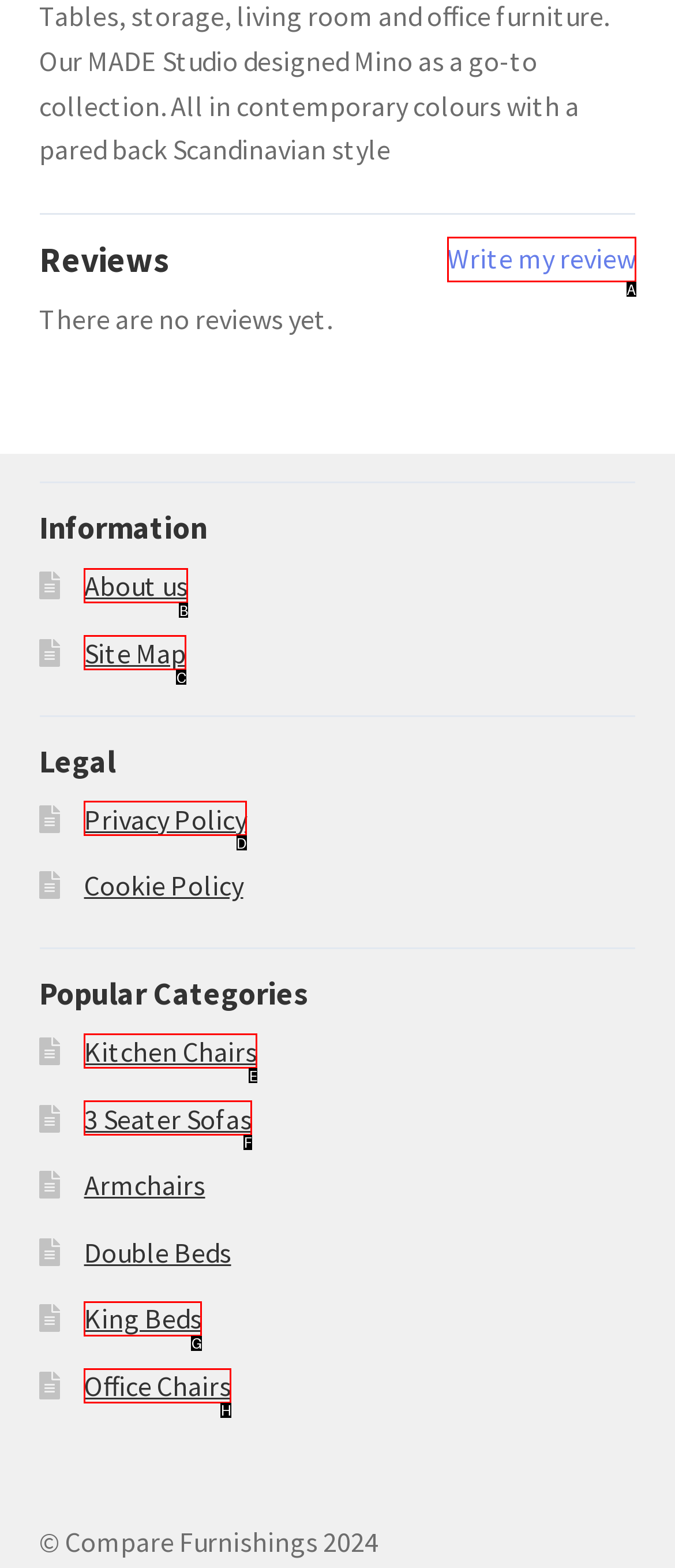Identify the correct UI element to click for the following task: Check the privacy policy Choose the option's letter based on the given choices.

D